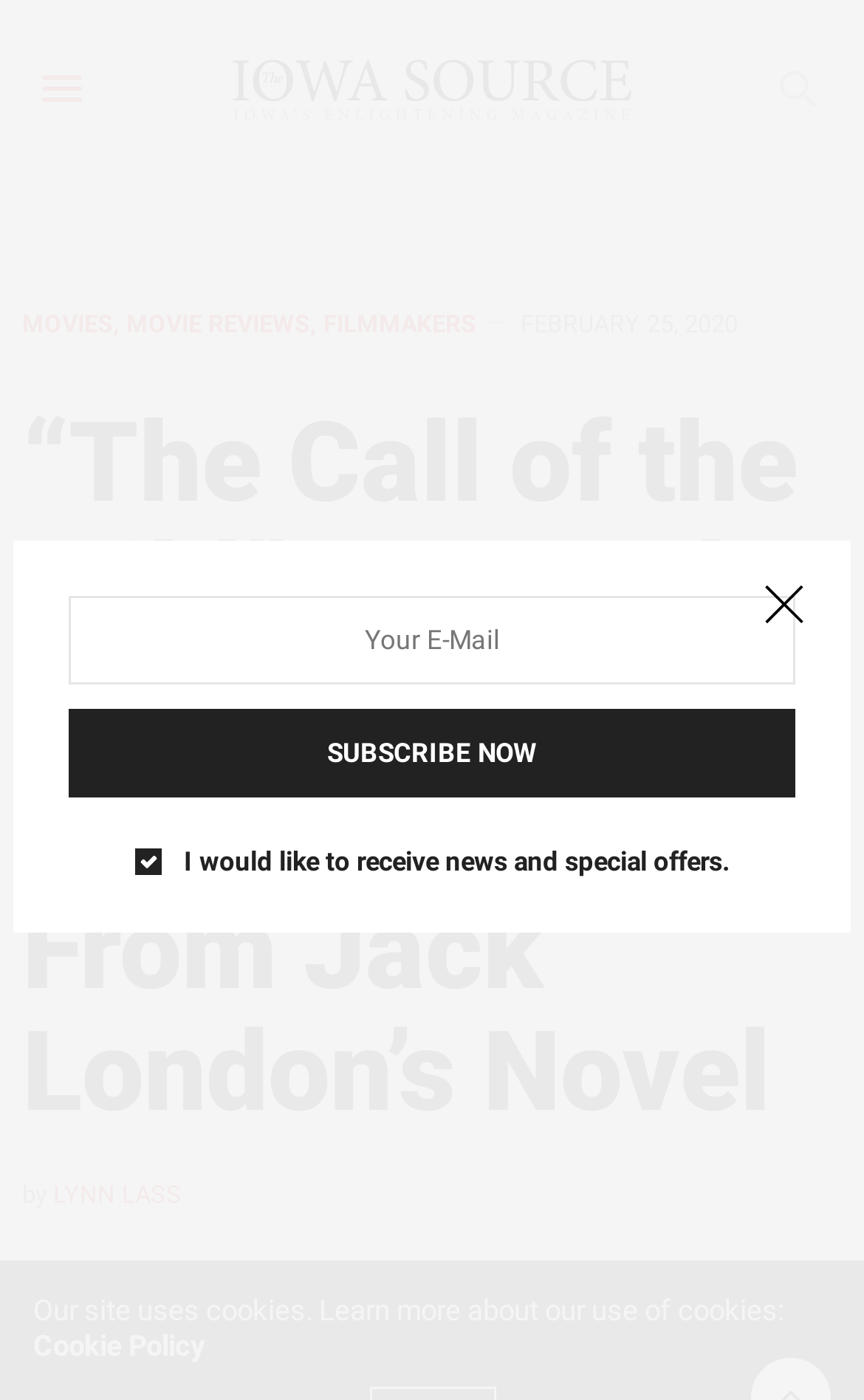Answer the question briefly using a single word or phrase: 
What is the name of the novel being discussed?

The Call of the Wild